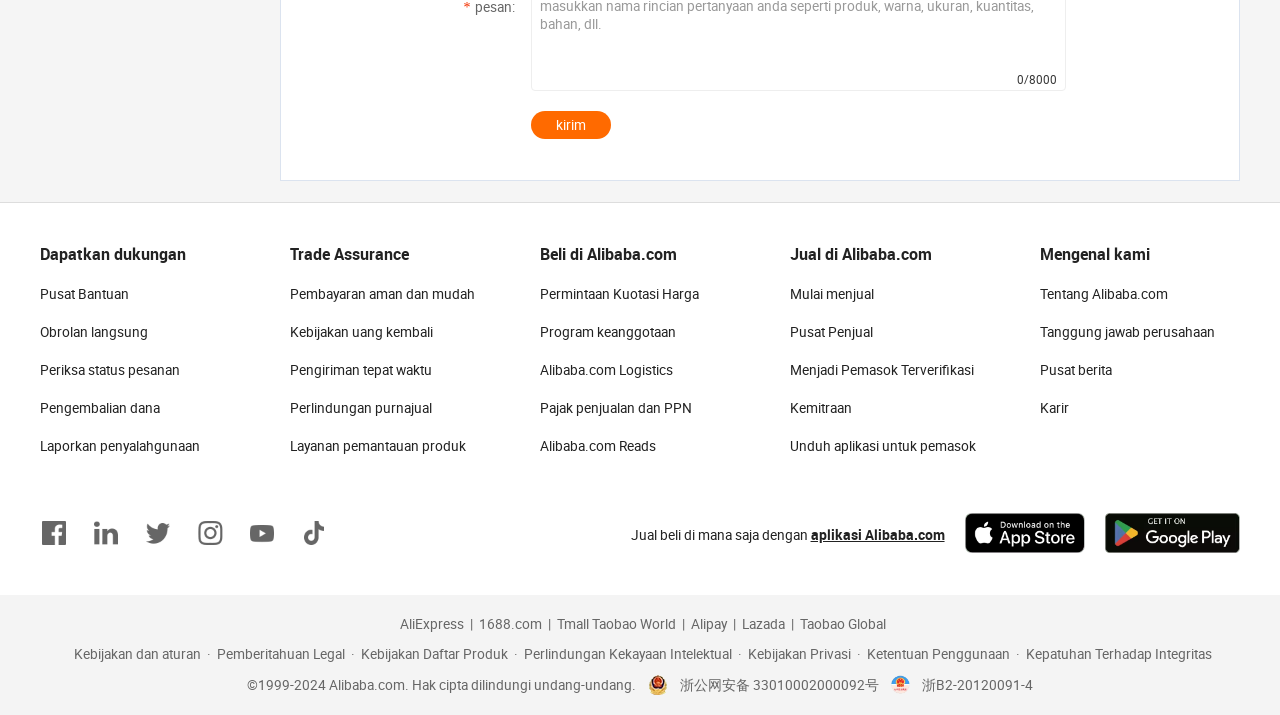Select the bounding box coordinates of the element I need to click to carry out the following instruction: "Click on the 'Leave a Reply' heading".

None